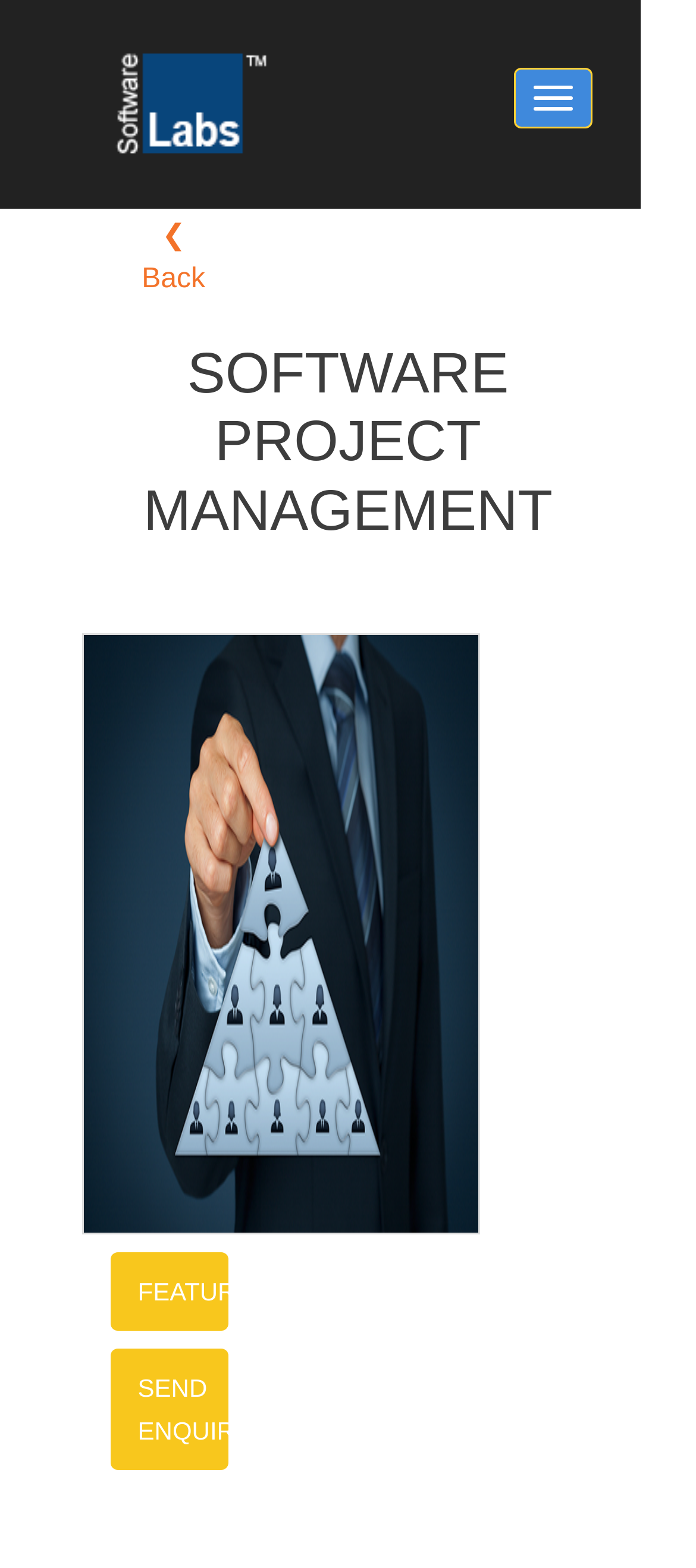Determine the bounding box for the described UI element: "FEATURES".

[0.159, 0.799, 0.327, 0.849]